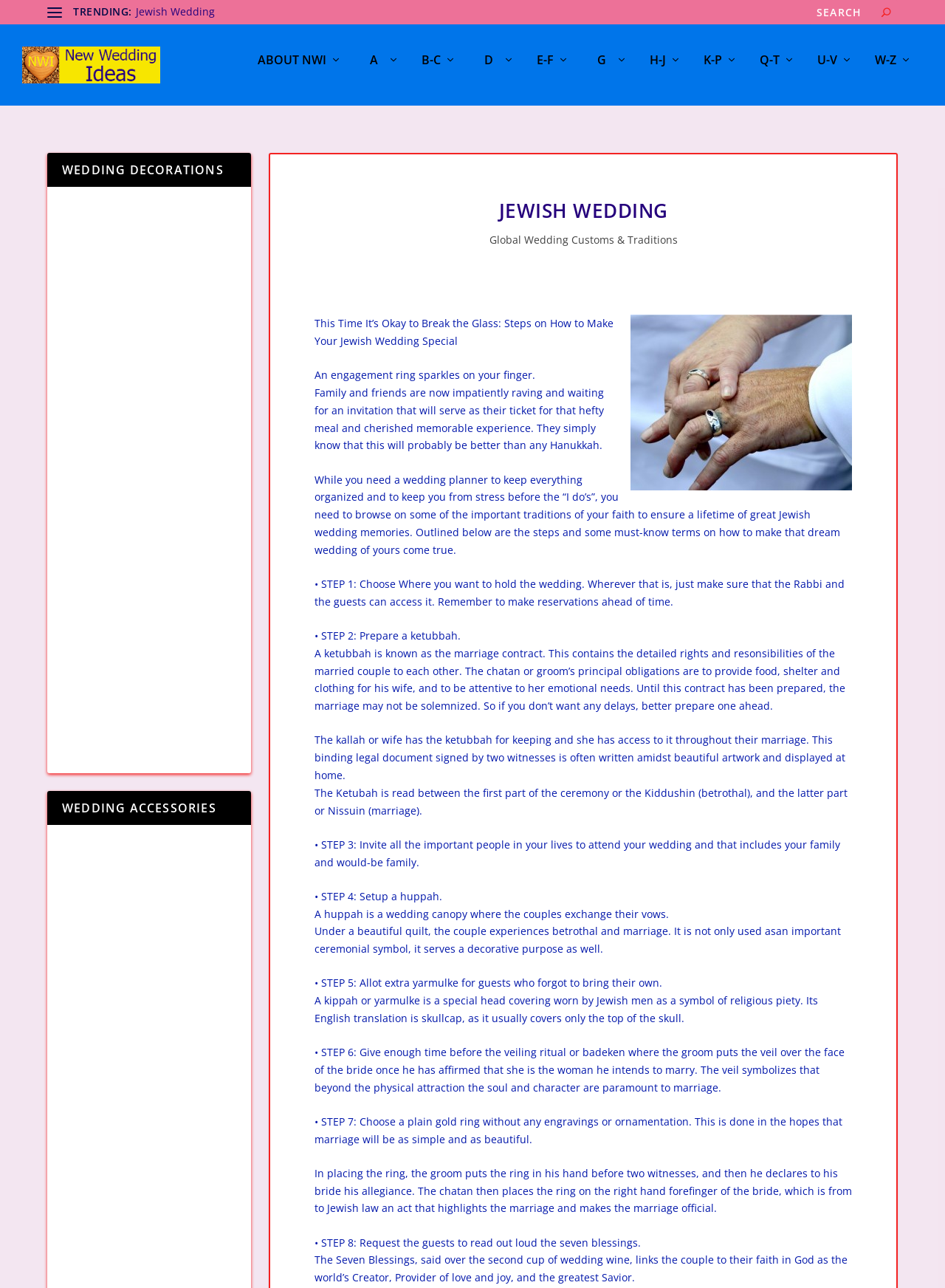What is the significance of the veil in the Jewish wedding ritual?
Look at the image and construct a detailed response to the question.

The webpage explains that the veil symbolizes that beyond physical attraction, the soul and character are paramount to marriage, and it is used in the veiling ritual or badeken where the groom puts the veil over the face of the bride.